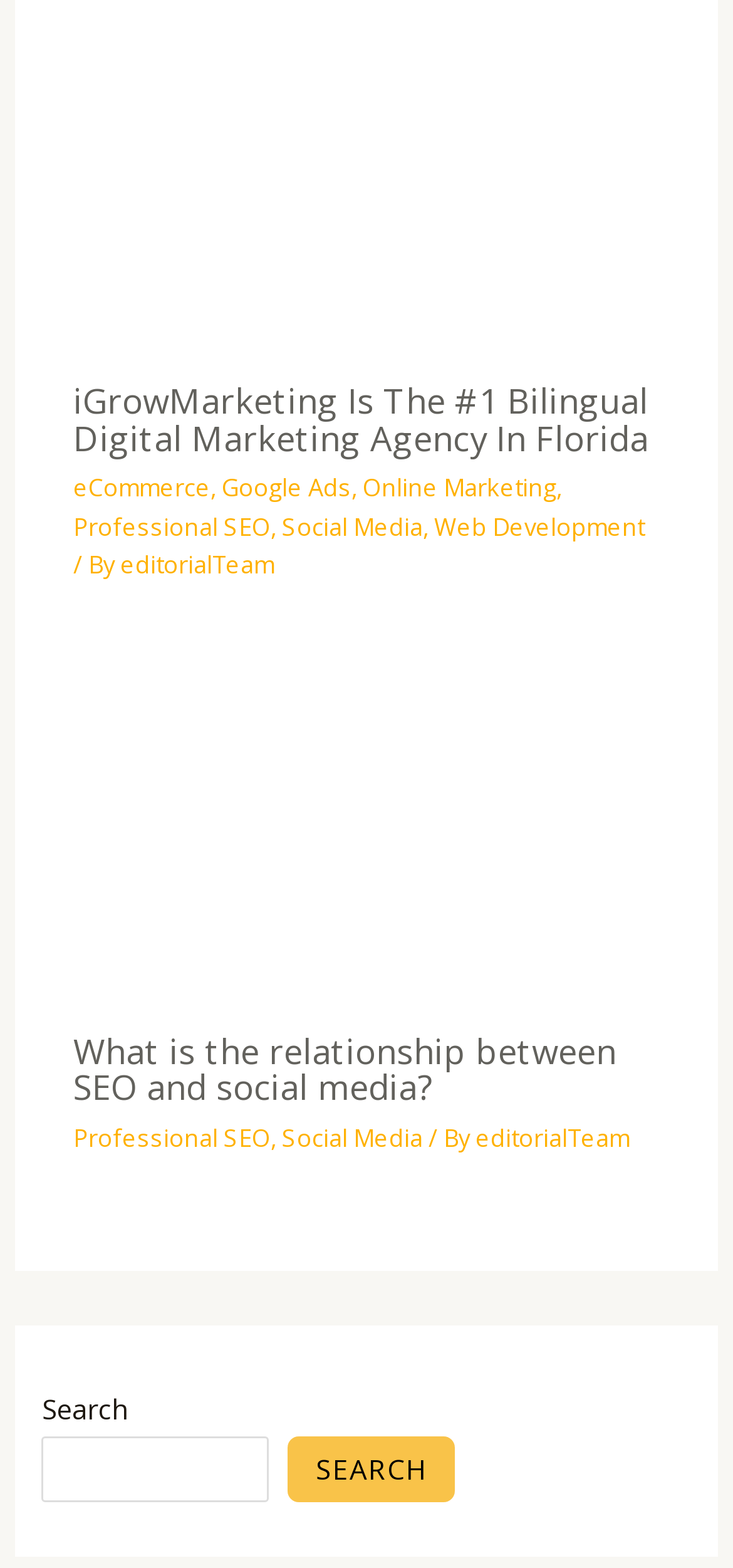Please provide a brief answer to the question using only one word or phrase: 
Who wrote the article about SEO and social media?

editorialTeam